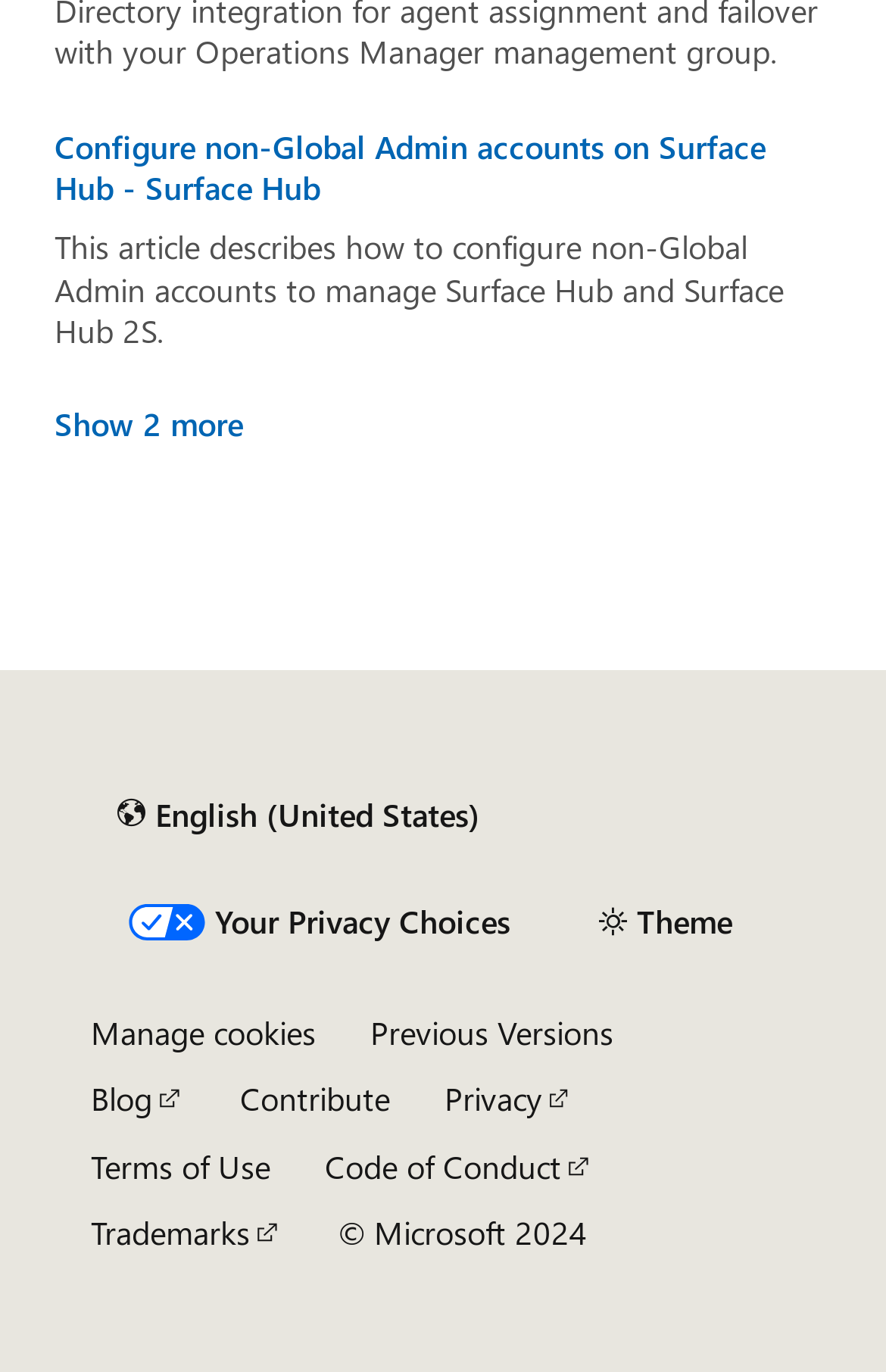What is the language currently set to?
Examine the image and provide an in-depth answer to the question.

The language currently set to can be determined by reading the link 'Content language selector. Currently set to English (United States).' which is located at the bottom left section of the webpage.